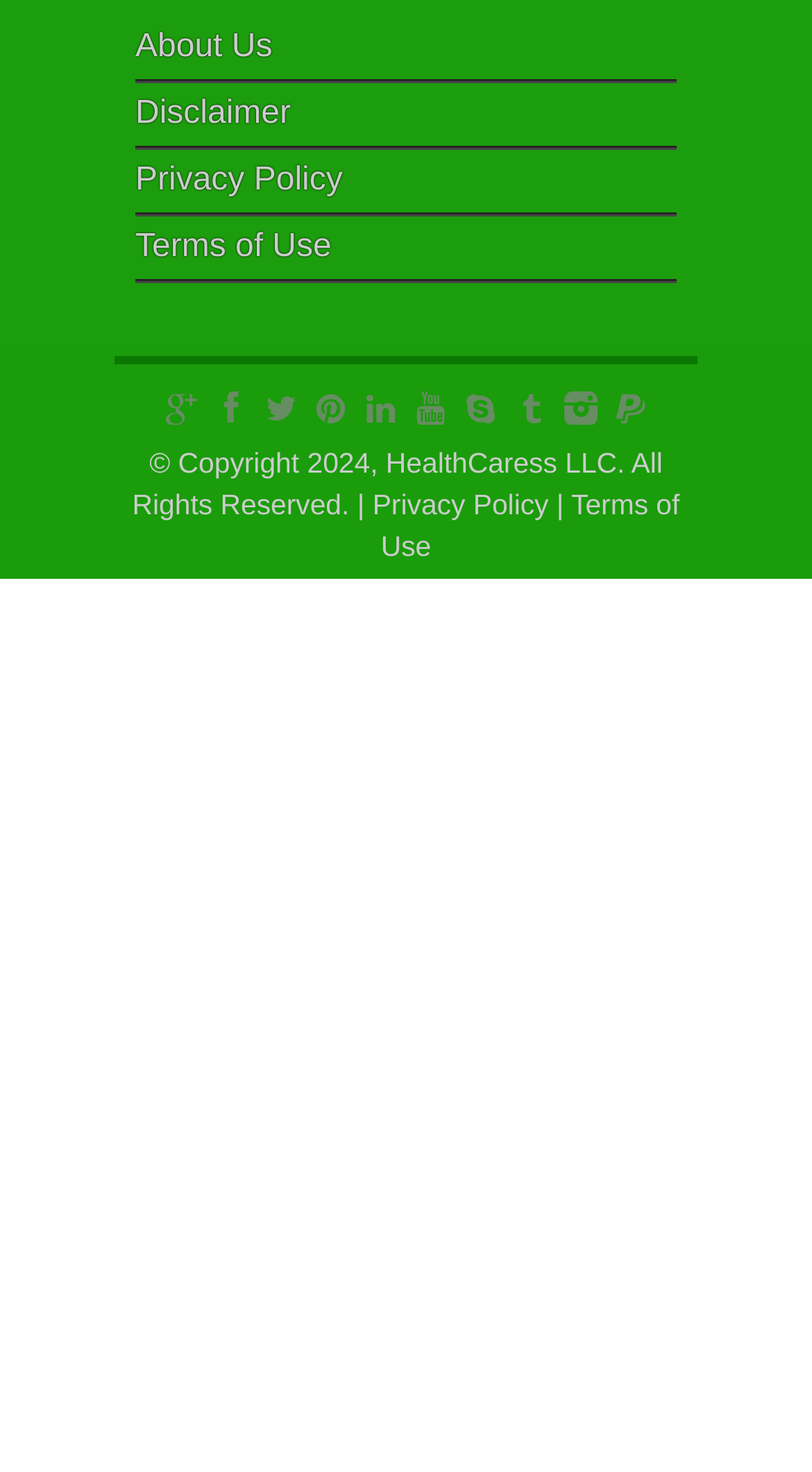What is the first link in the top-left corner?
Using the information from the image, give a concise answer in one word or a short phrase.

About Us